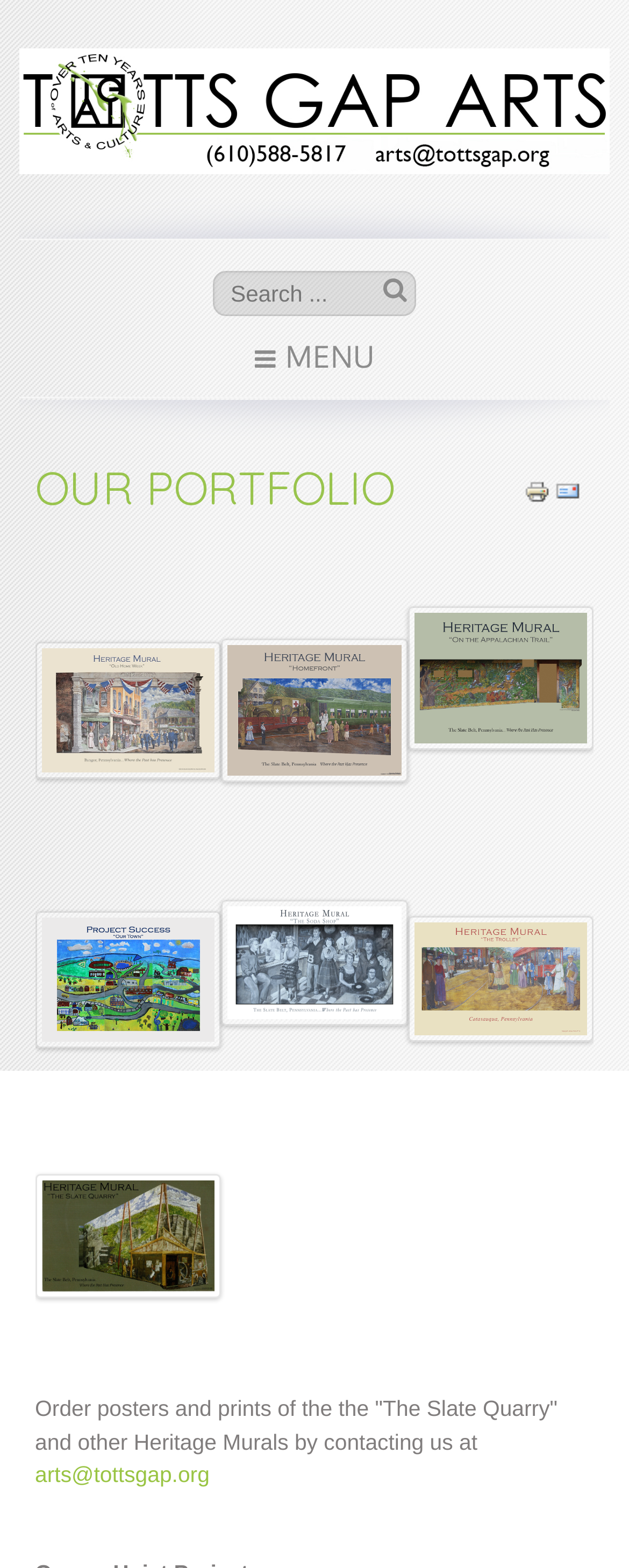Using the description "alt="SEO Specialist in Dubai"", predict the bounding box of the relevant HTML element.

None